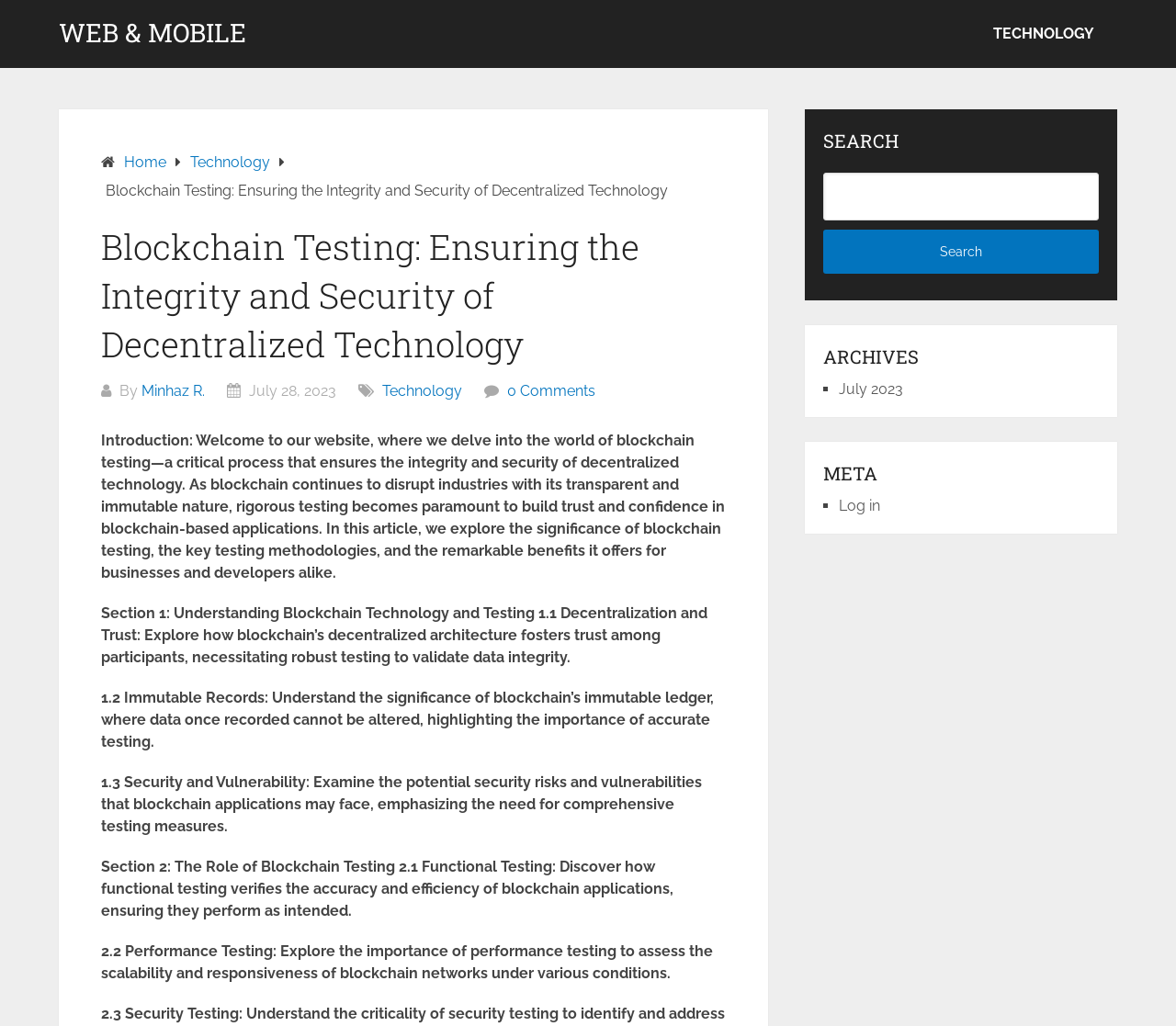Please determine the bounding box coordinates of the element to click in order to execute the following instruction: "Read the article by Minhaz R.". The coordinates should be four float numbers between 0 and 1, specified as [left, top, right, bottom].

[0.12, 0.372, 0.174, 0.389]